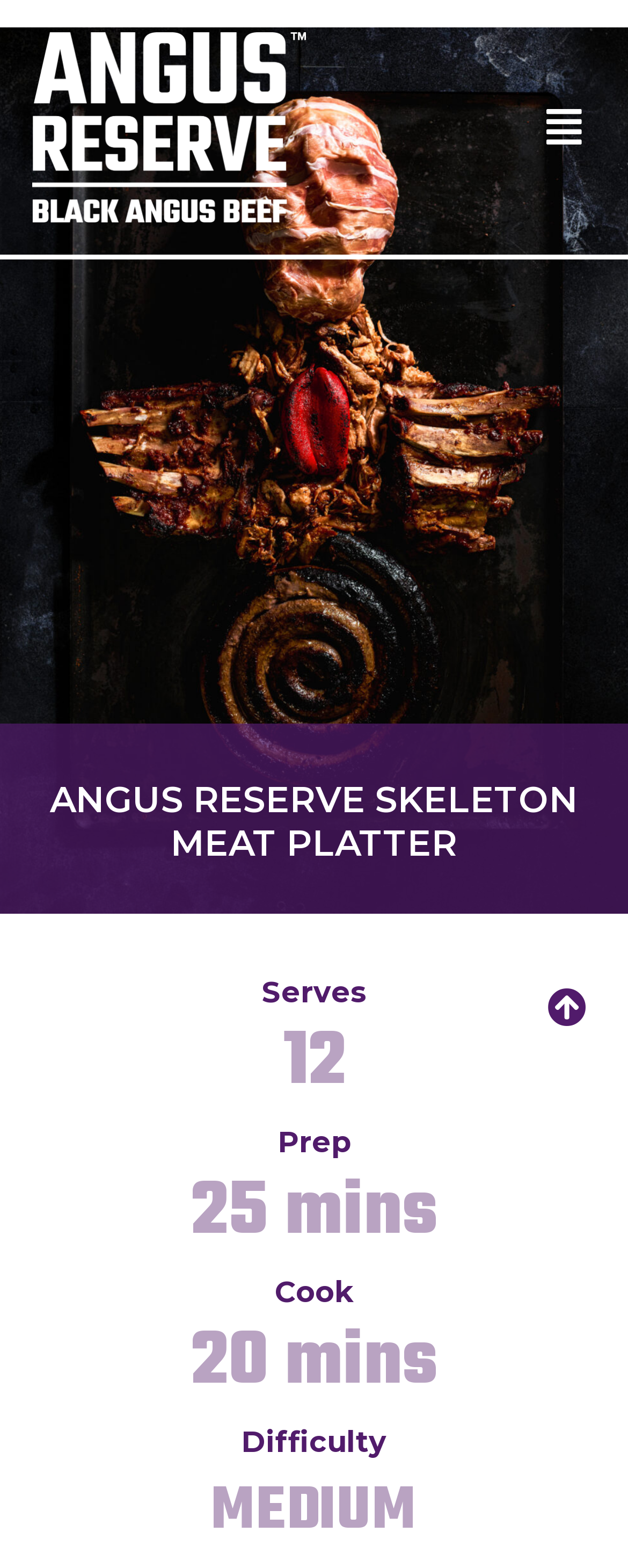Reply to the question with a single word or phrase:
What is the name of the platter?

ANGUS RESERVE SKELETON MEAT PLATTER